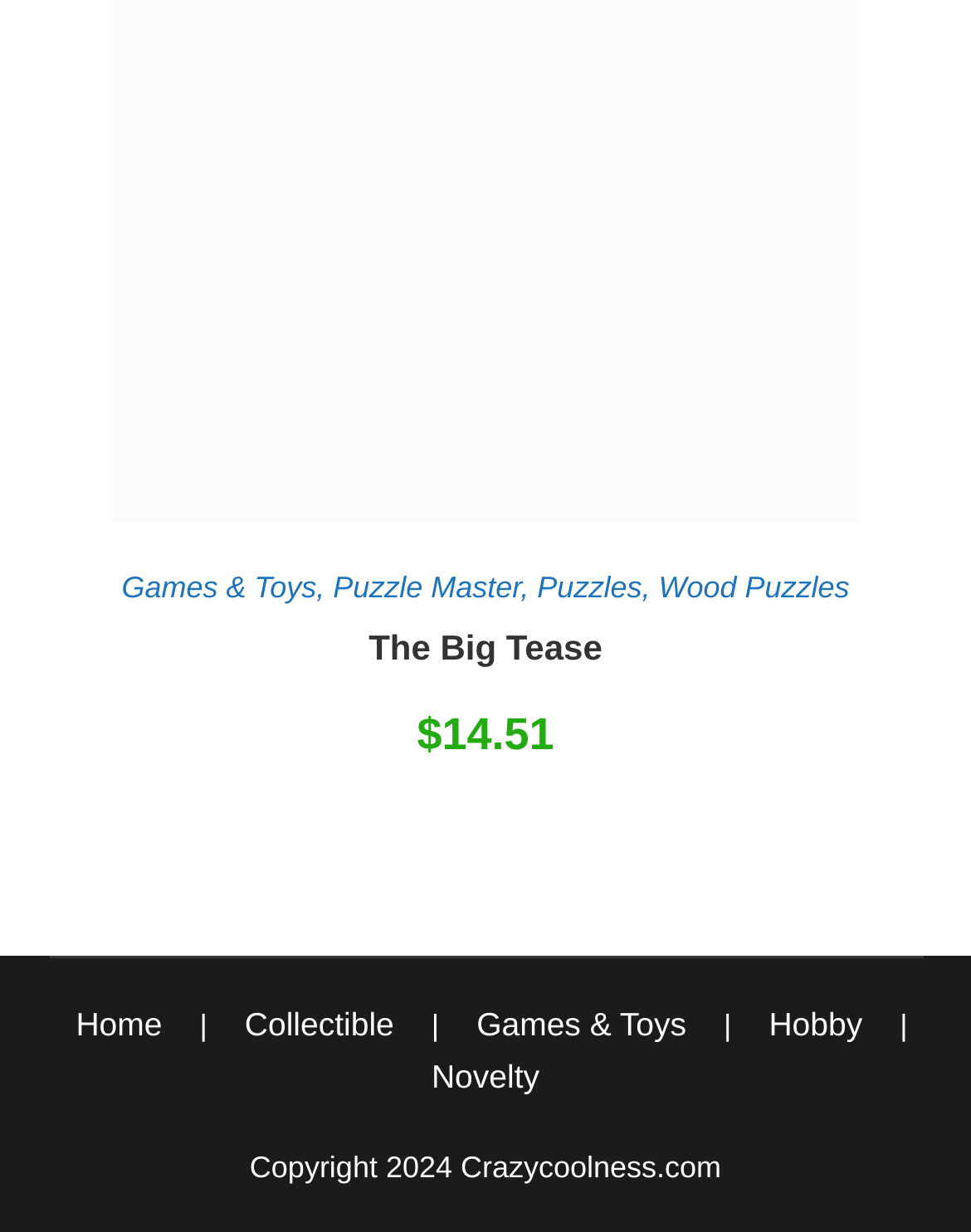Look at the image and give a detailed response to the following question: What type of products are listed at the top of the webpage?

The top part of the webpage lists different categories of products, including 'Games & Toys', 'Puzzle Master', 'Puzzles', and 'Wood Puzzles'. These categories are represented as links with bounding box coordinates of [0.125, 0.462, 0.326, 0.49], [0.343, 0.462, 0.536, 0.49], [0.553, 0.462, 0.661, 0.49], and [0.678, 0.462, 0.875, 0.49] respectively.